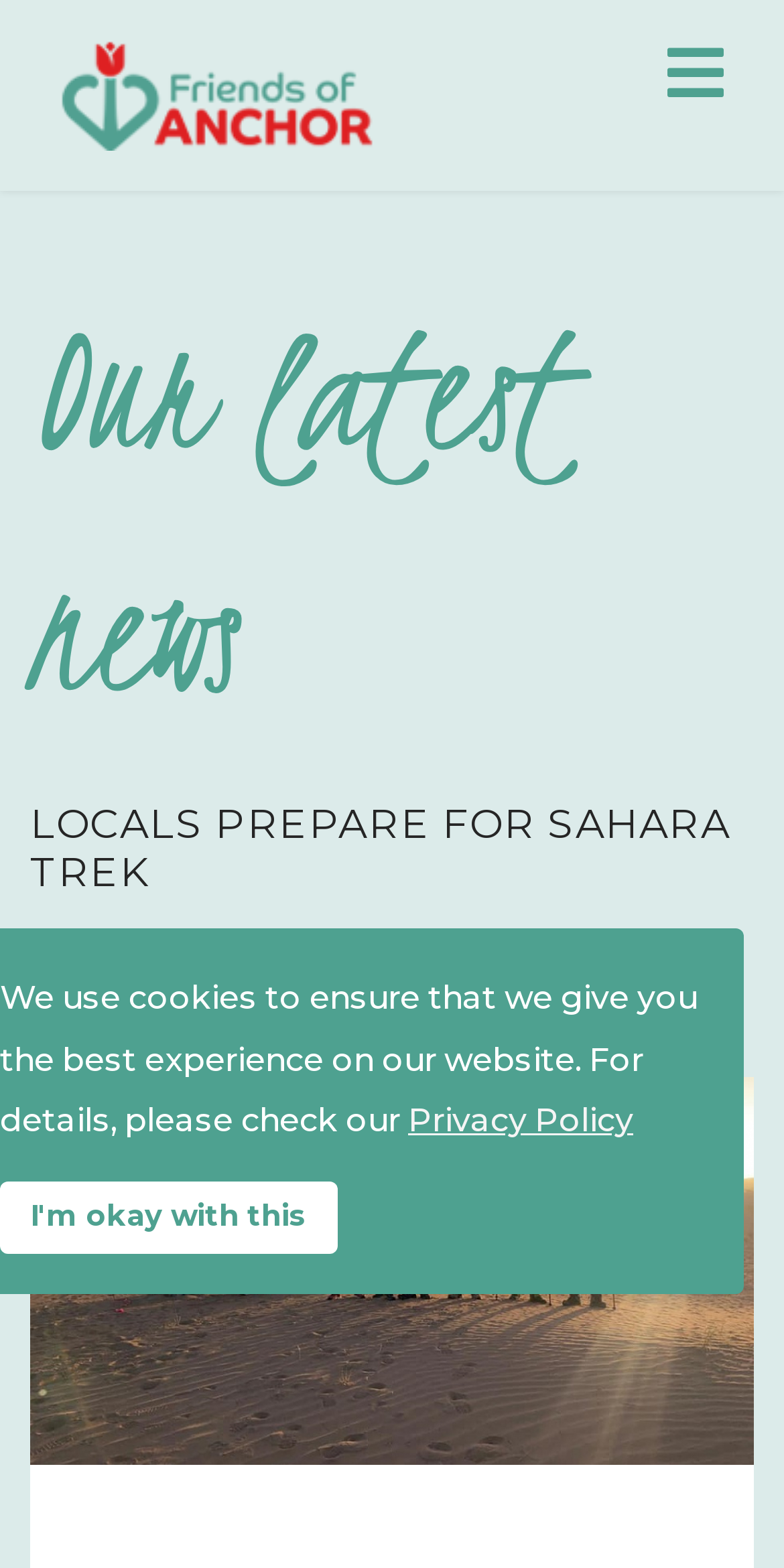How many images are on the webpage?
Based on the image, give a concise answer in the form of a single word or short phrase.

2